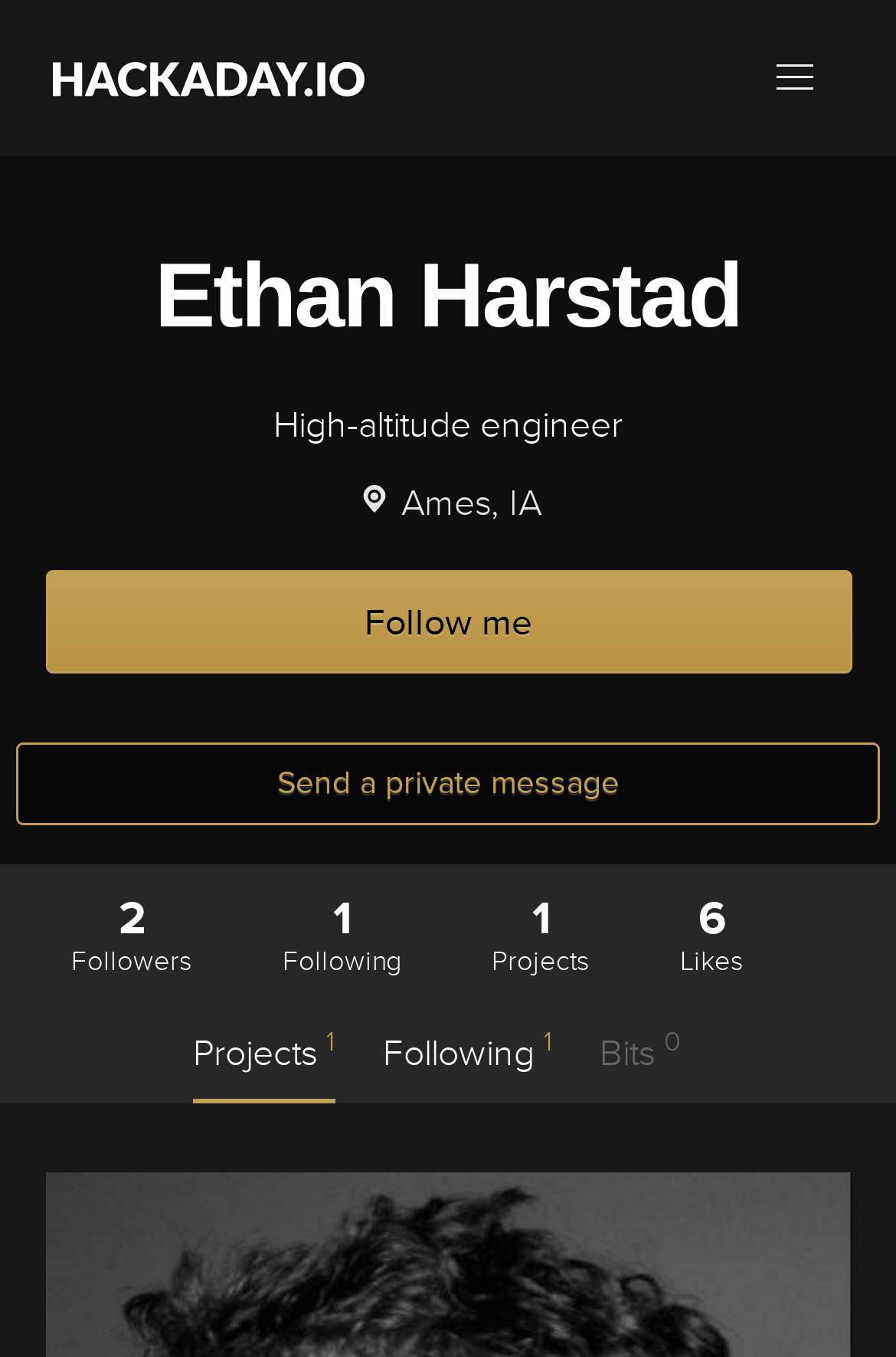Locate the bounding box coordinates of the area you need to click to fulfill this instruction: 'Send a private message to Ethan Harstad'. The coordinates must be in the form of four float numbers ranging from 0 to 1: [left, top, right, bottom].

[0.017, 0.547, 0.983, 0.607]